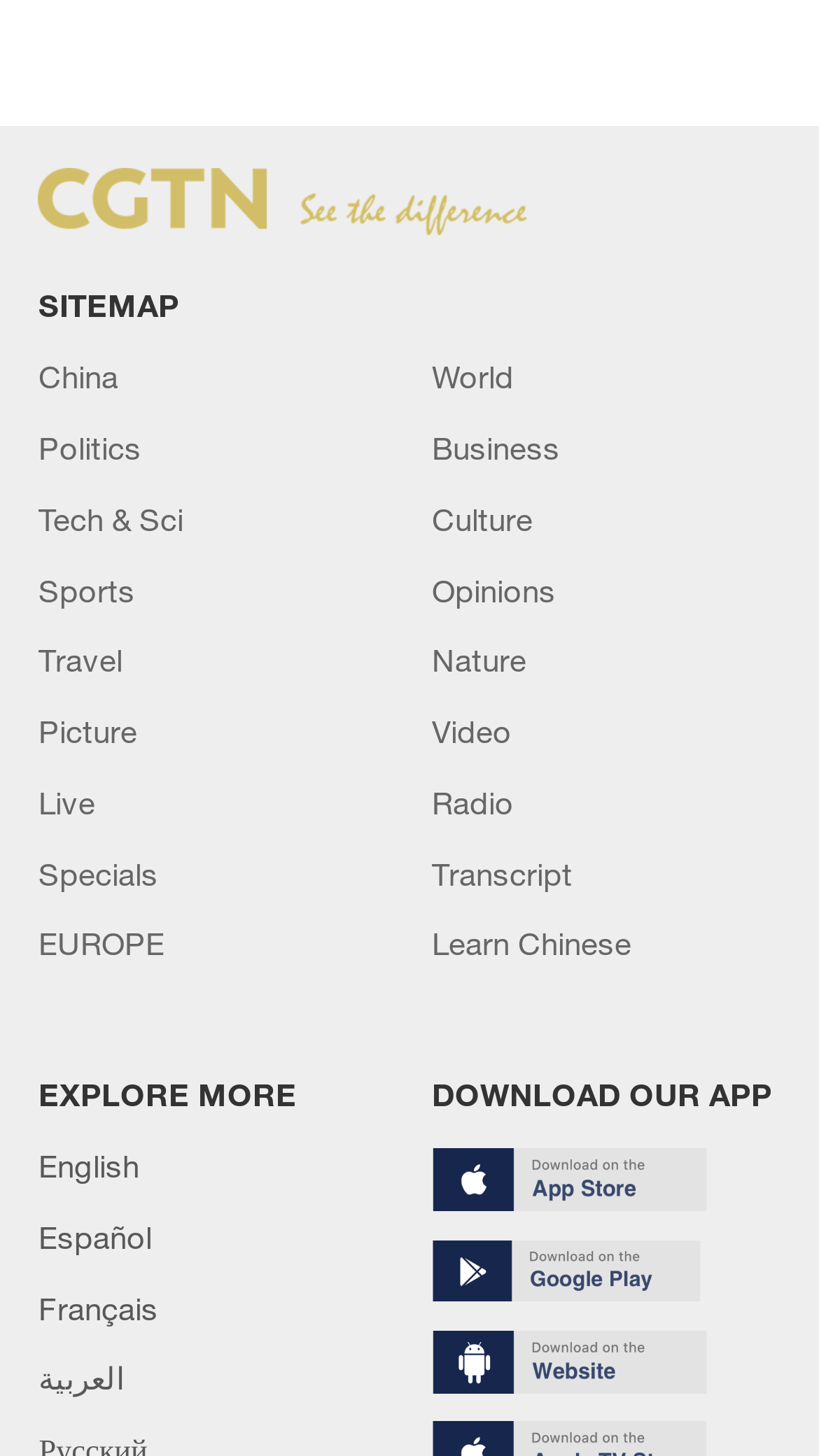Identify the bounding box coordinates for the element you need to click to achieve the following task: "Explore more". The coordinates must be four float values ranging from 0 to 1, formatted as [left, top, right, bottom].

[0.047, 0.739, 0.363, 0.764]